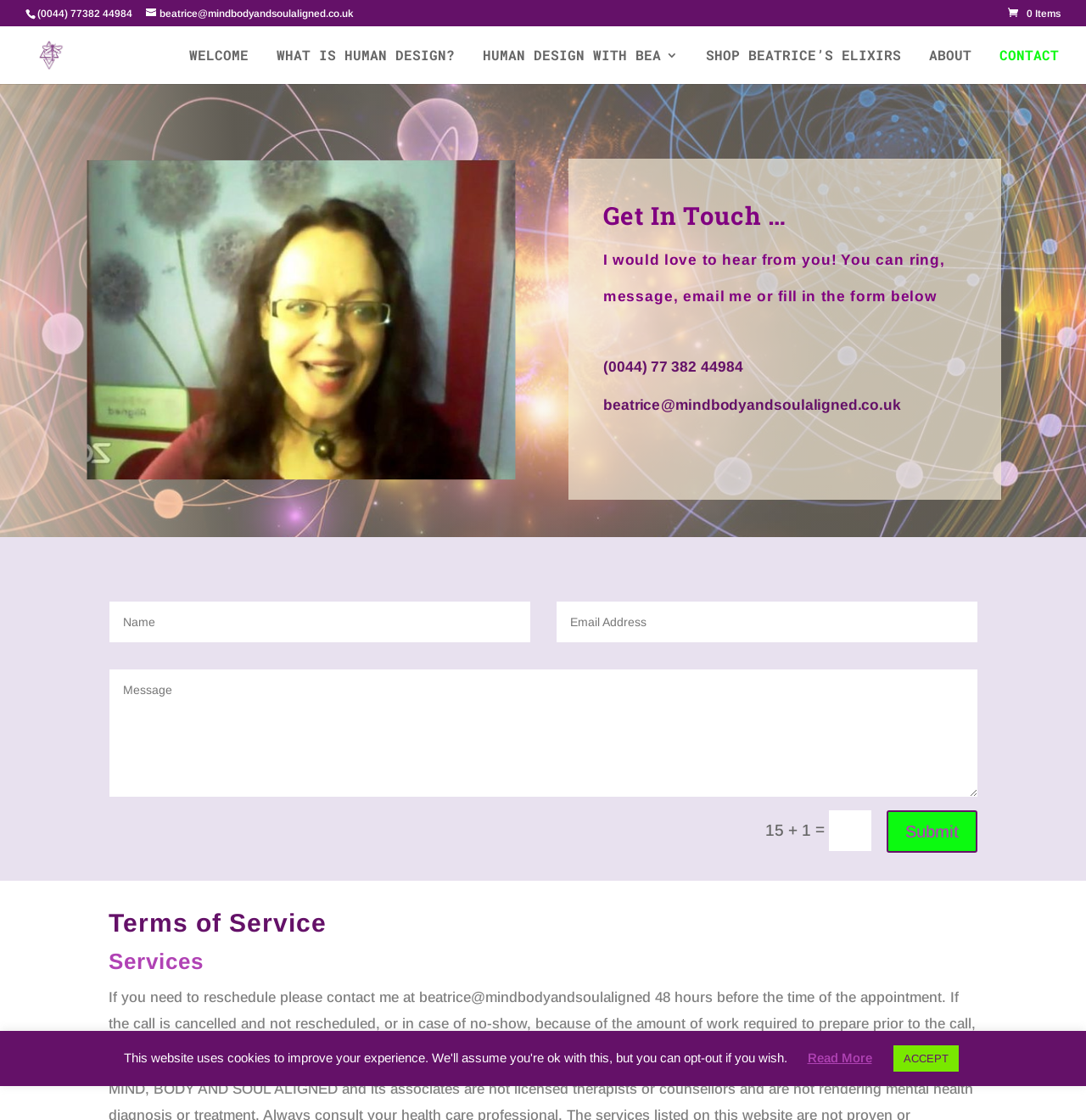Determine the bounding box coordinates of the section to be clicked to follow the instruction: "Fill in the form". The coordinates should be given as four float numbers between 0 and 1, formatted as [left, top, right, bottom].

[0.101, 0.537, 0.488, 0.574]